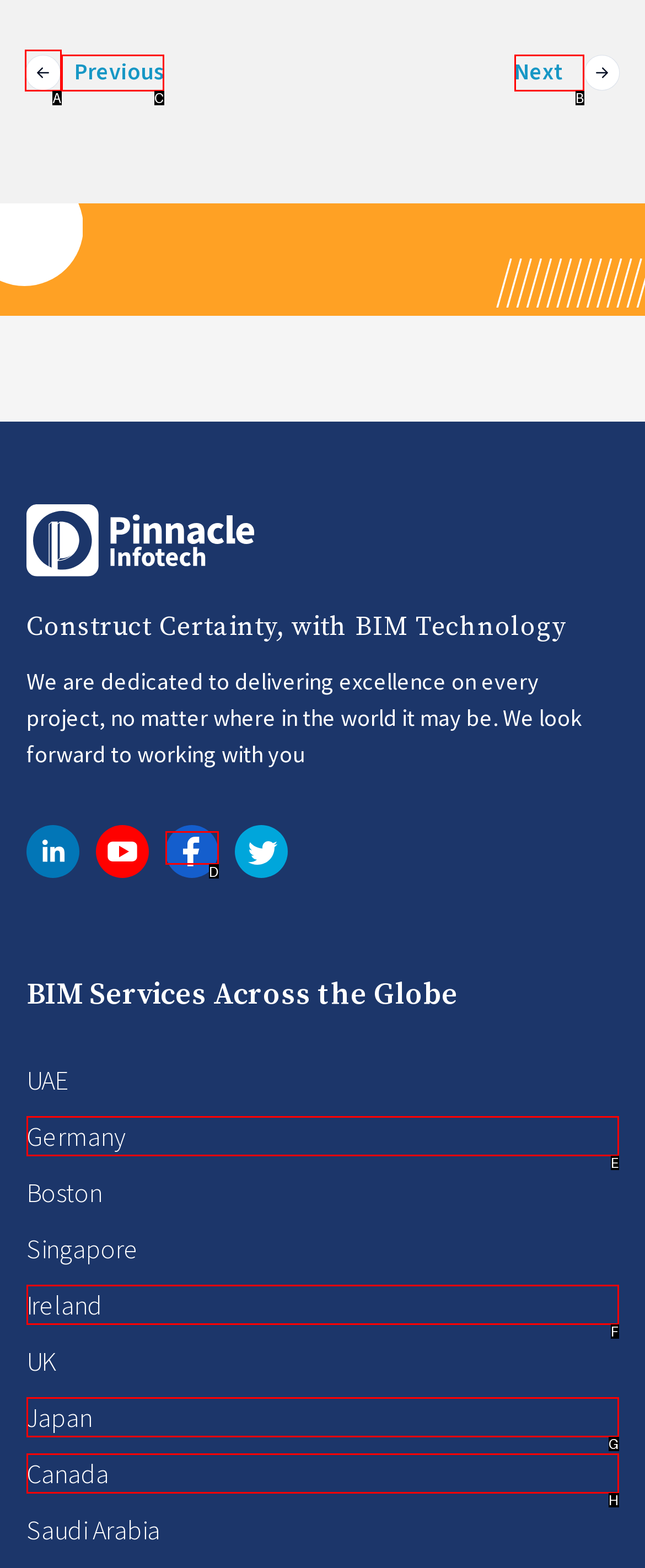Out of the given choices, which letter corresponds to the UI element required to Click the Previous button? Answer with the letter.

C